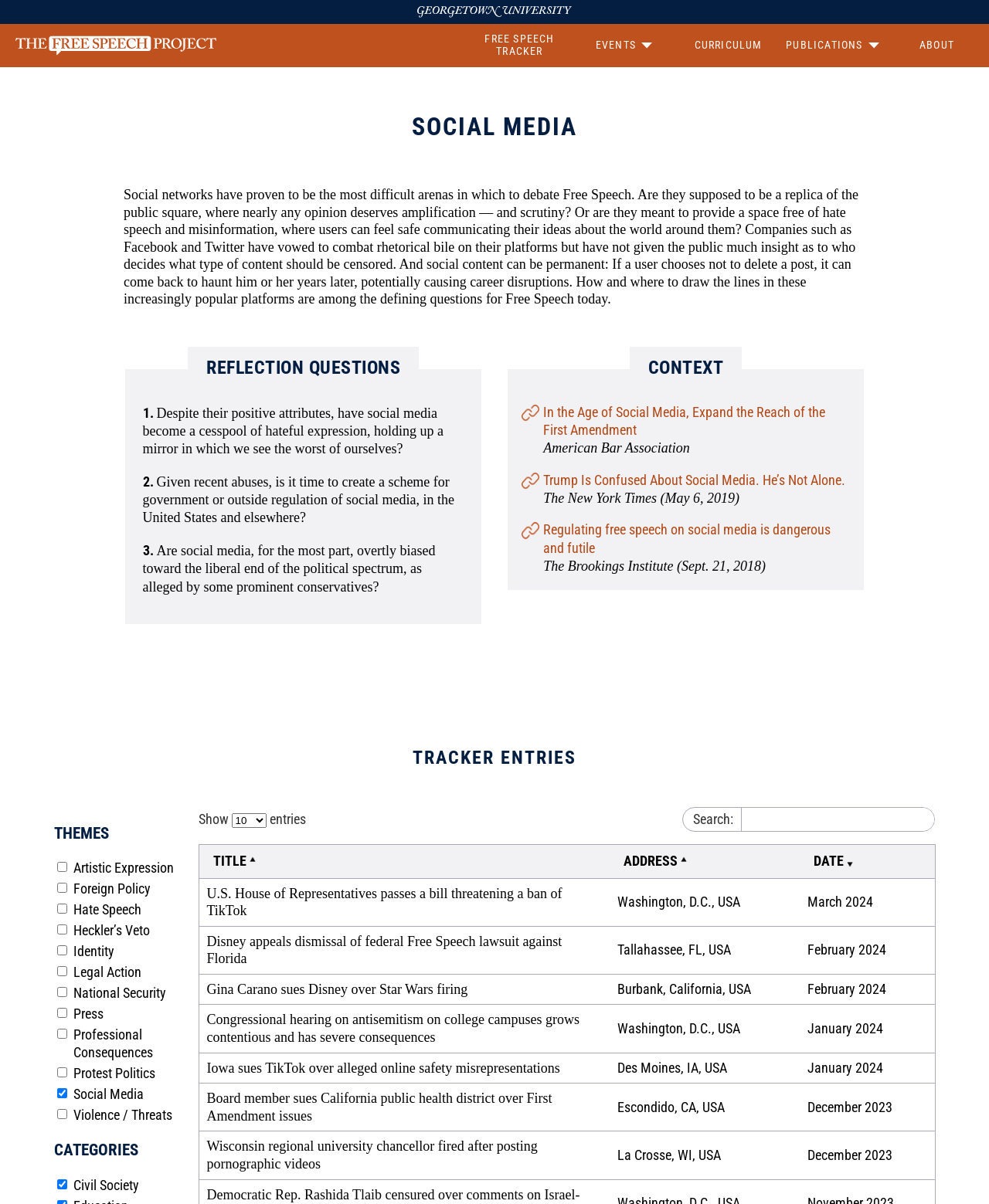Please provide a brief answer to the following inquiry using a single word or phrase:
What is the date of the last tracker entry?

January 2024